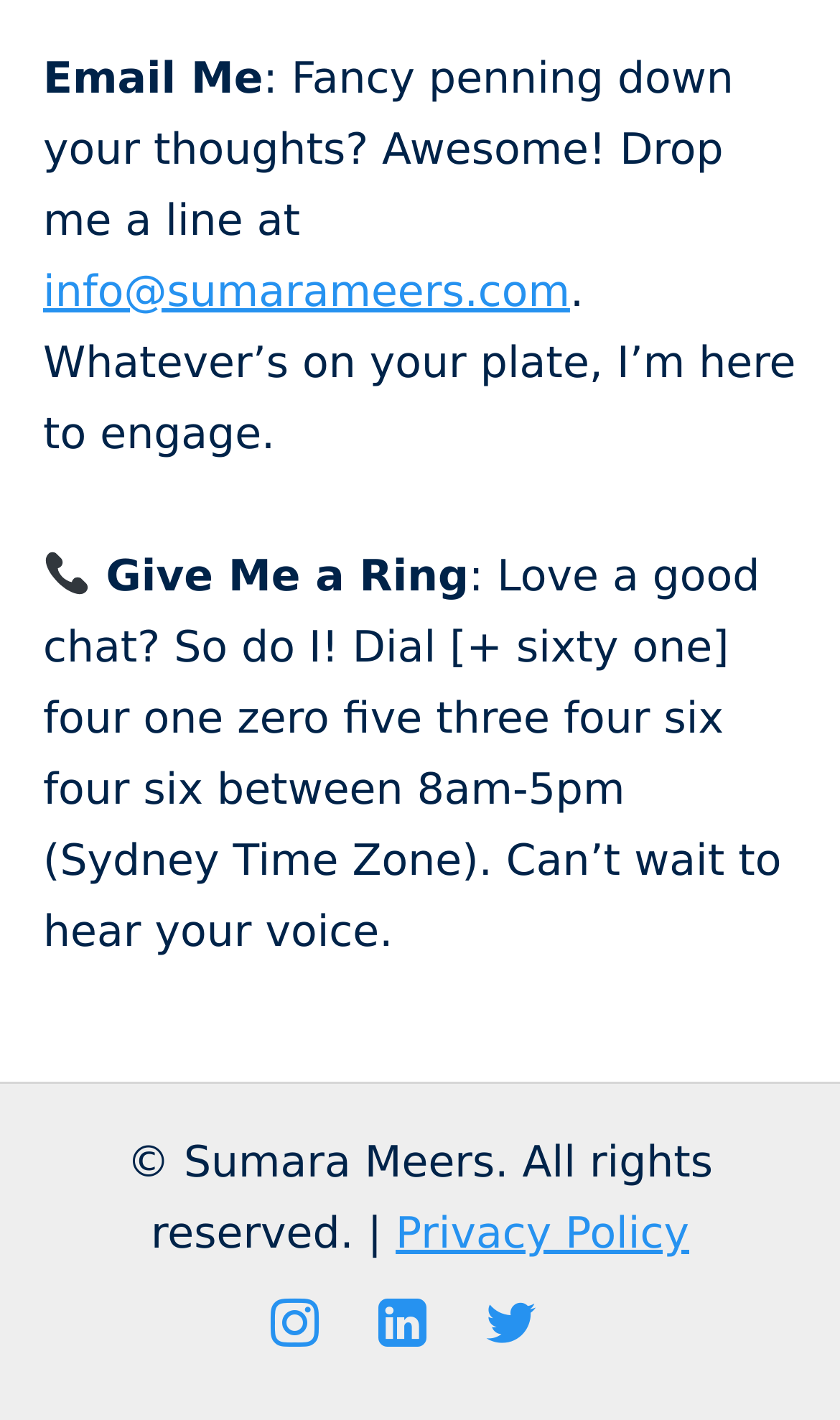Find the bounding box coordinates corresponding to the UI element with the description: "Privacy Policy". The coordinates should be formatted as [left, top, right, bottom], with values as floats between 0 and 1.

[0.471, 0.85, 0.821, 0.887]